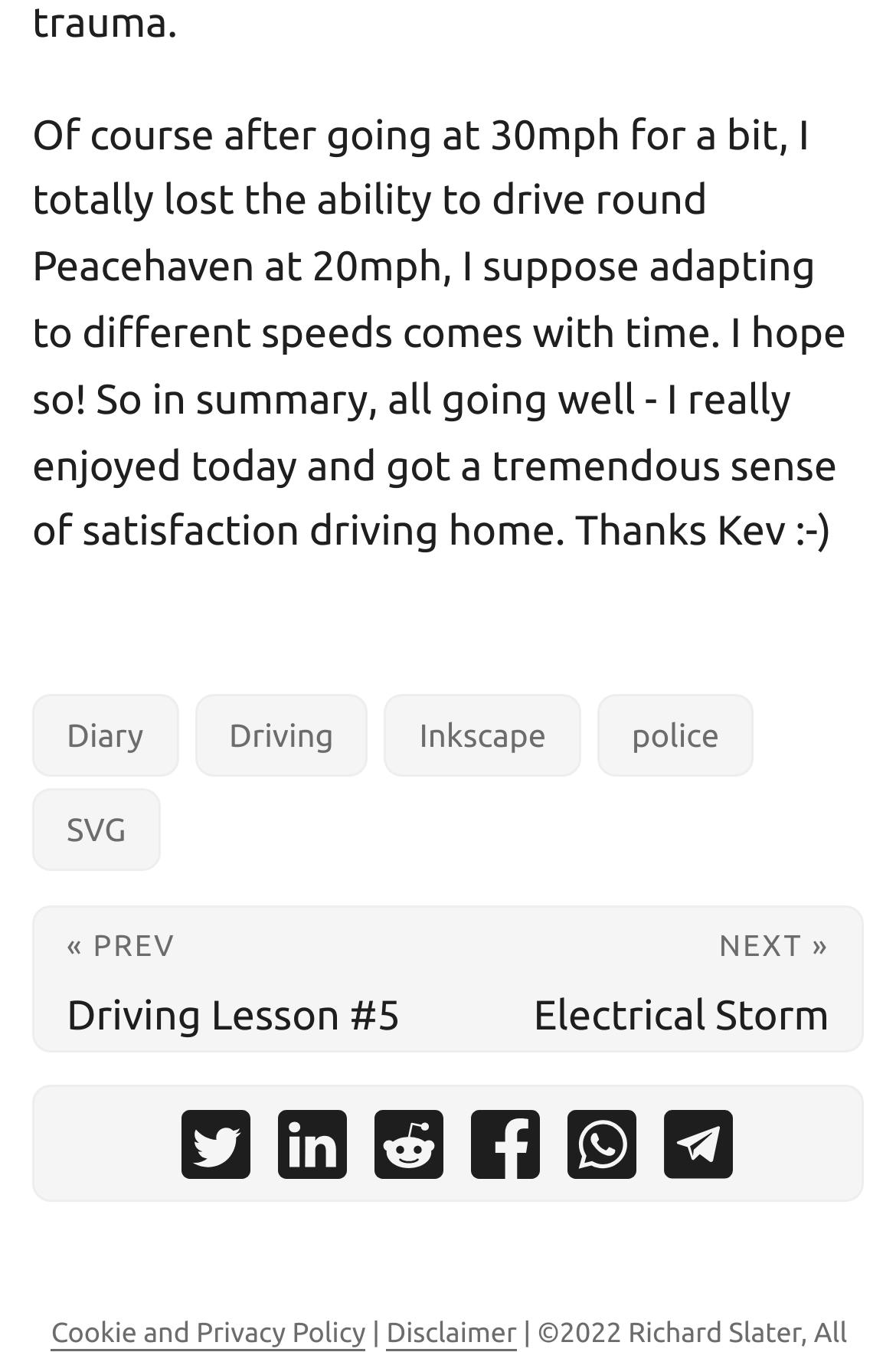Please indicate the bounding box coordinates of the element's region to be clicked to achieve the instruction: "go to the previous driving lesson". Provide the coordinates as four float numbers between 0 and 1, i.e., [left, top, right, bottom].

[0.038, 0.672, 0.5, 0.777]